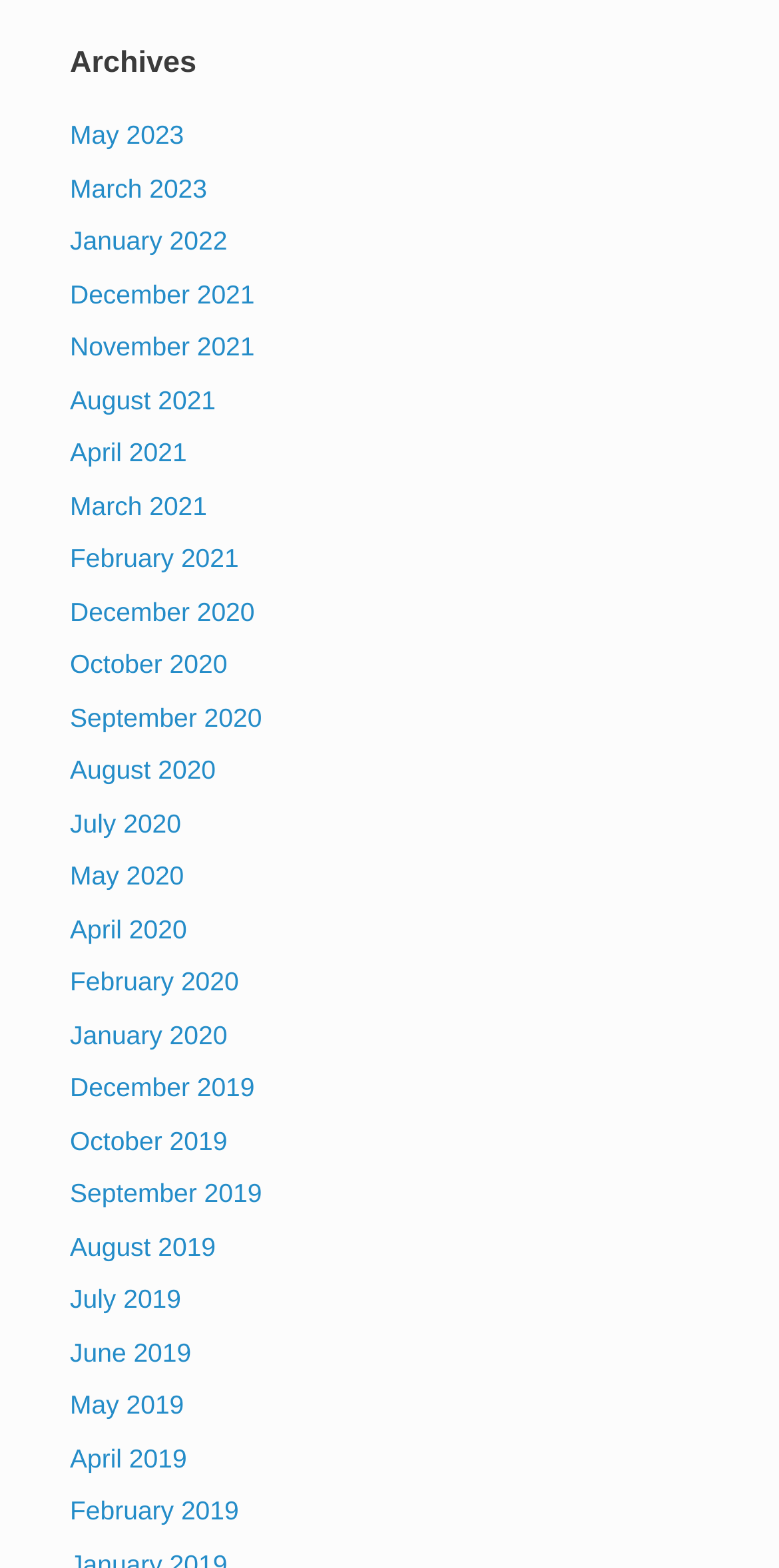Reply to the question with a brief word or phrase: What is the earliest month available in the archives?

February 2019